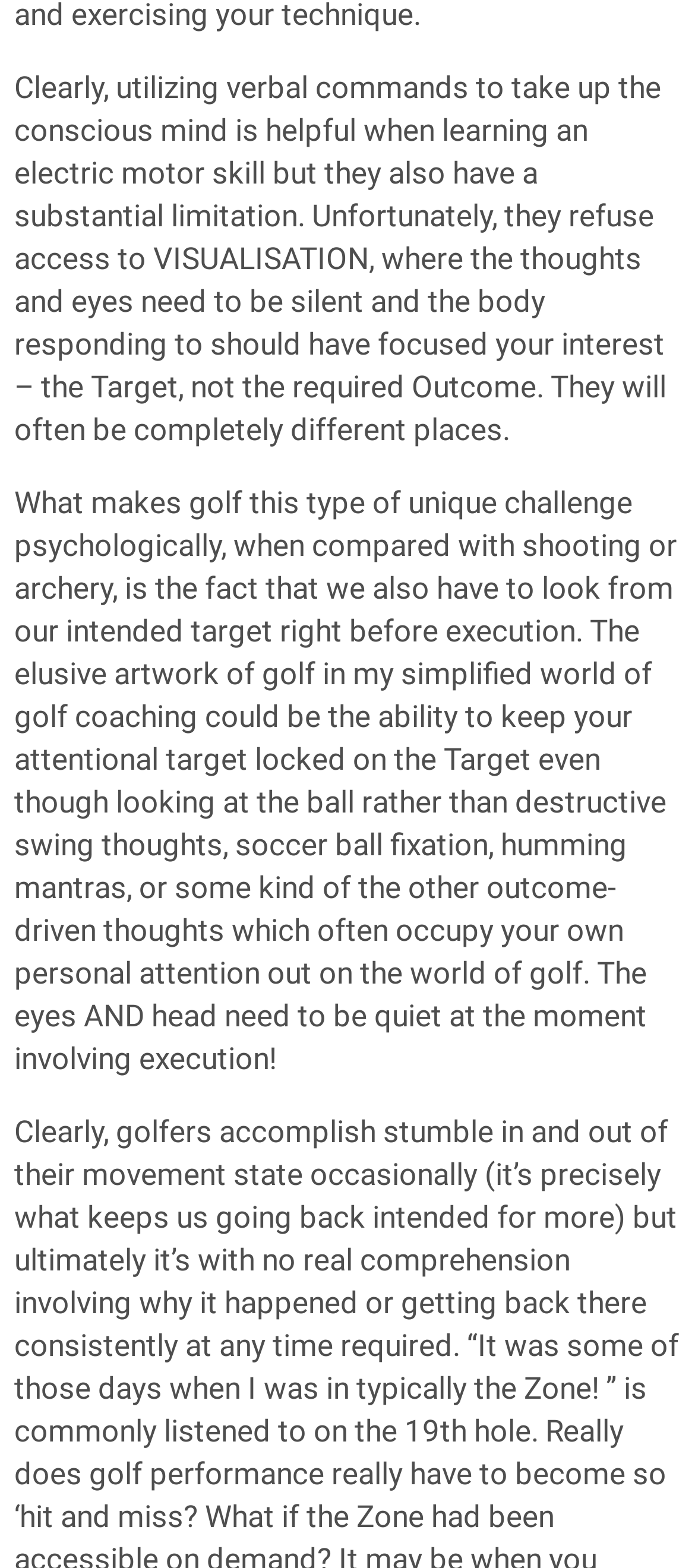Identify the bounding box coordinates for the UI element described as: "Can You Gamble on Soccer?".

[0.021, 0.631, 0.477, 0.649]